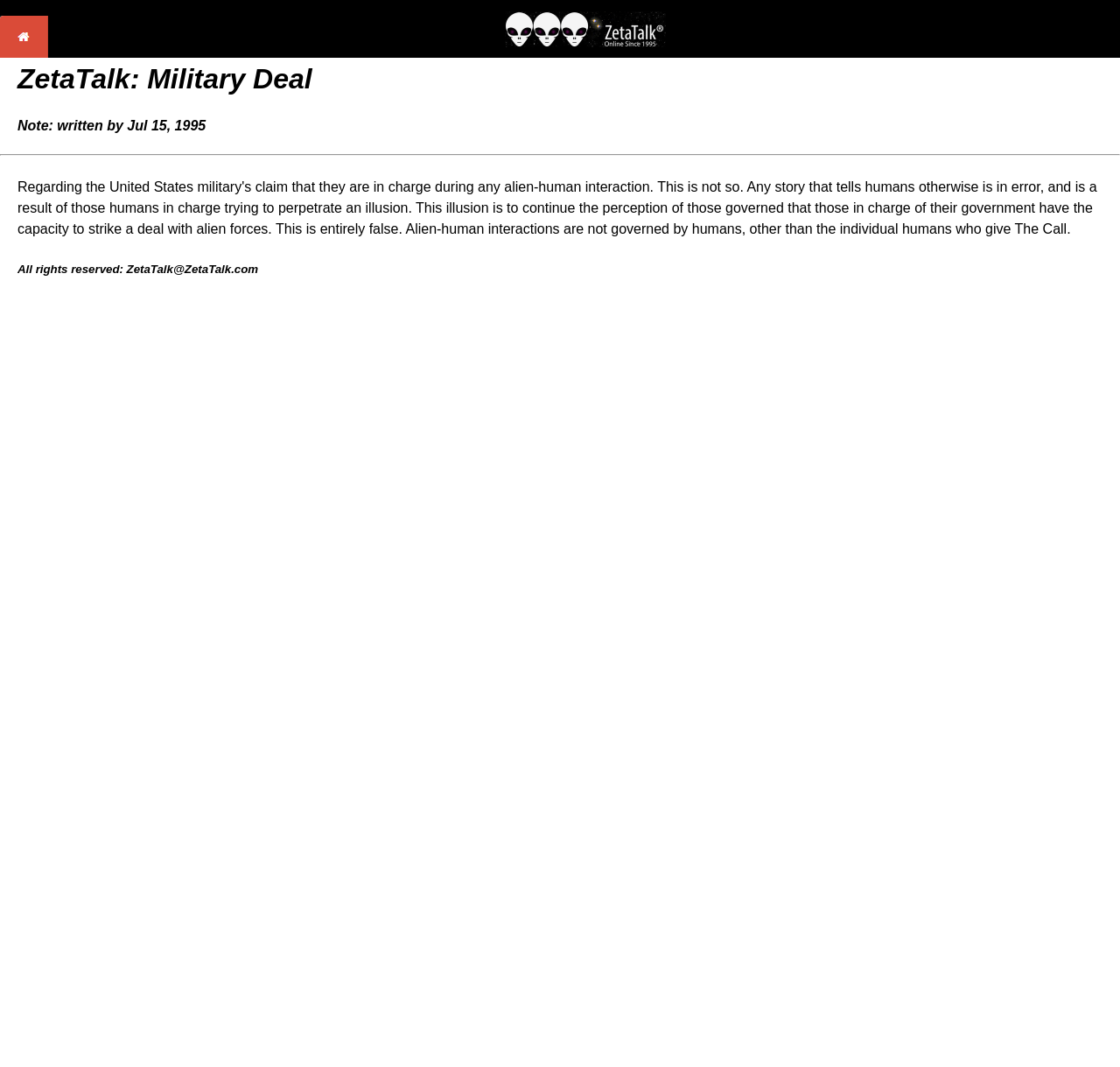What is the date mentioned on the page?
Based on the screenshot, respond with a single word or phrase.

Jul 15, 1995